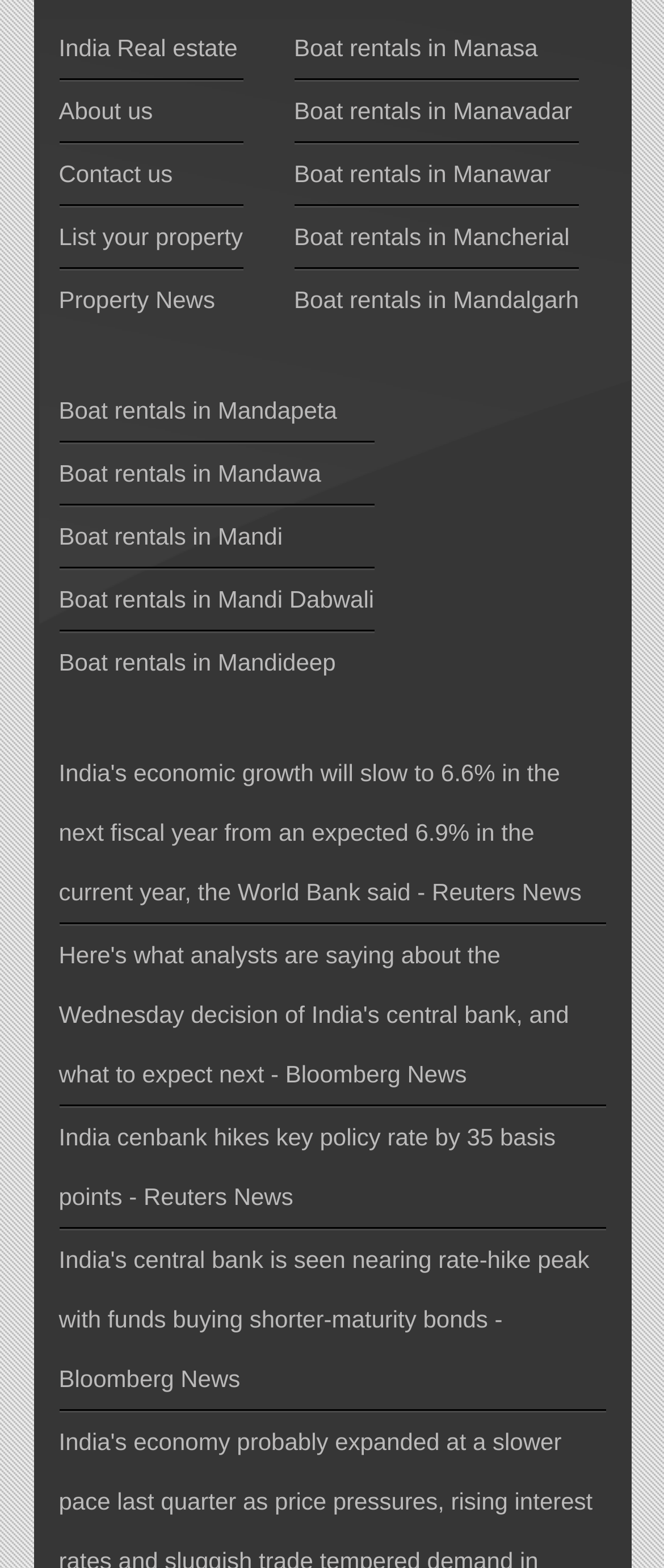Please answer the following query using a single word or phrase: 
What is the text of the first link on the webpage?

India Real estate